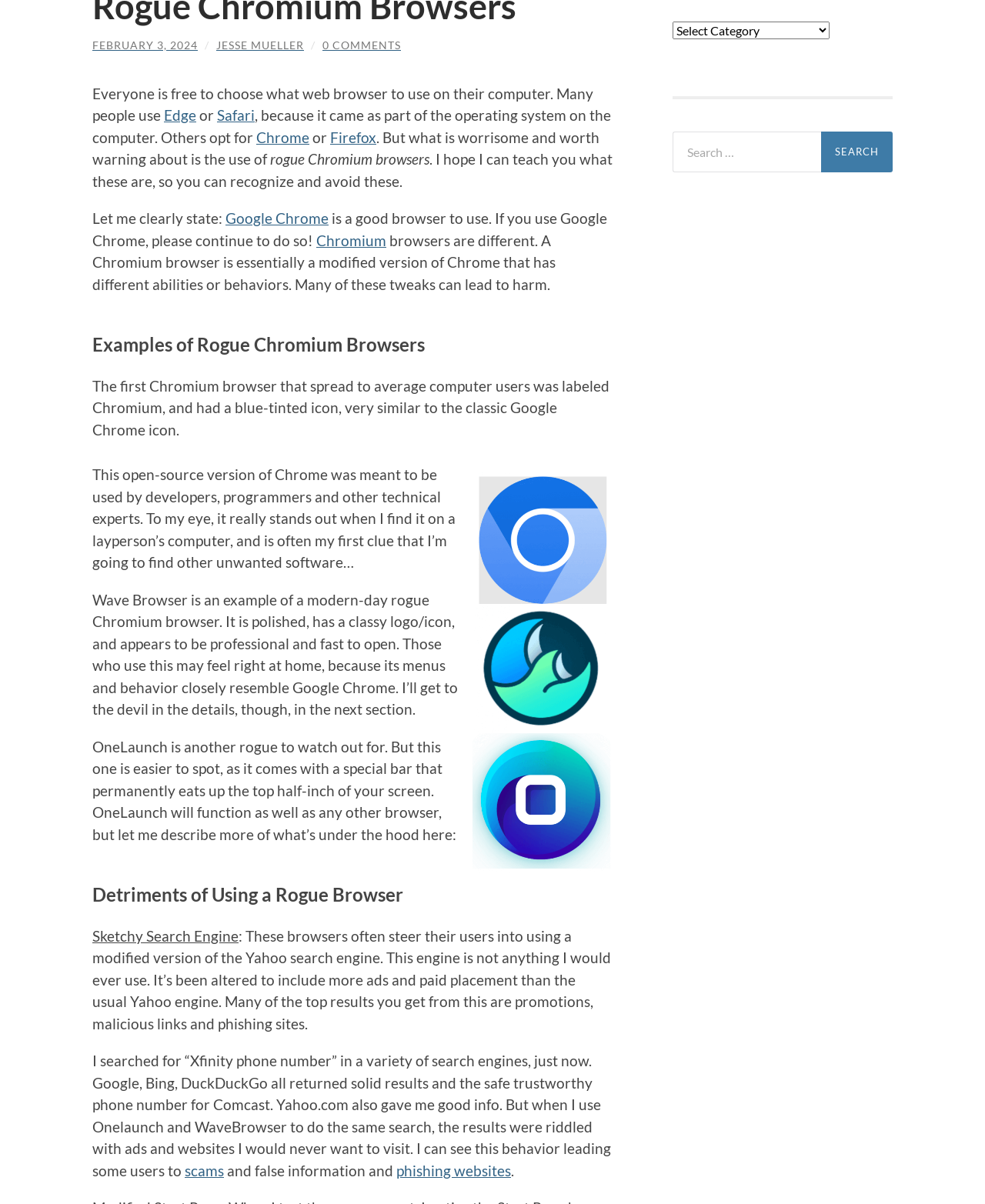Please determine the bounding box coordinates, formatted as (top-left x, top-left y, bottom-right x, bottom-right y), with all values as floating point numbers between 0 and 1. Identify the bounding box of the region described as: logged in

None